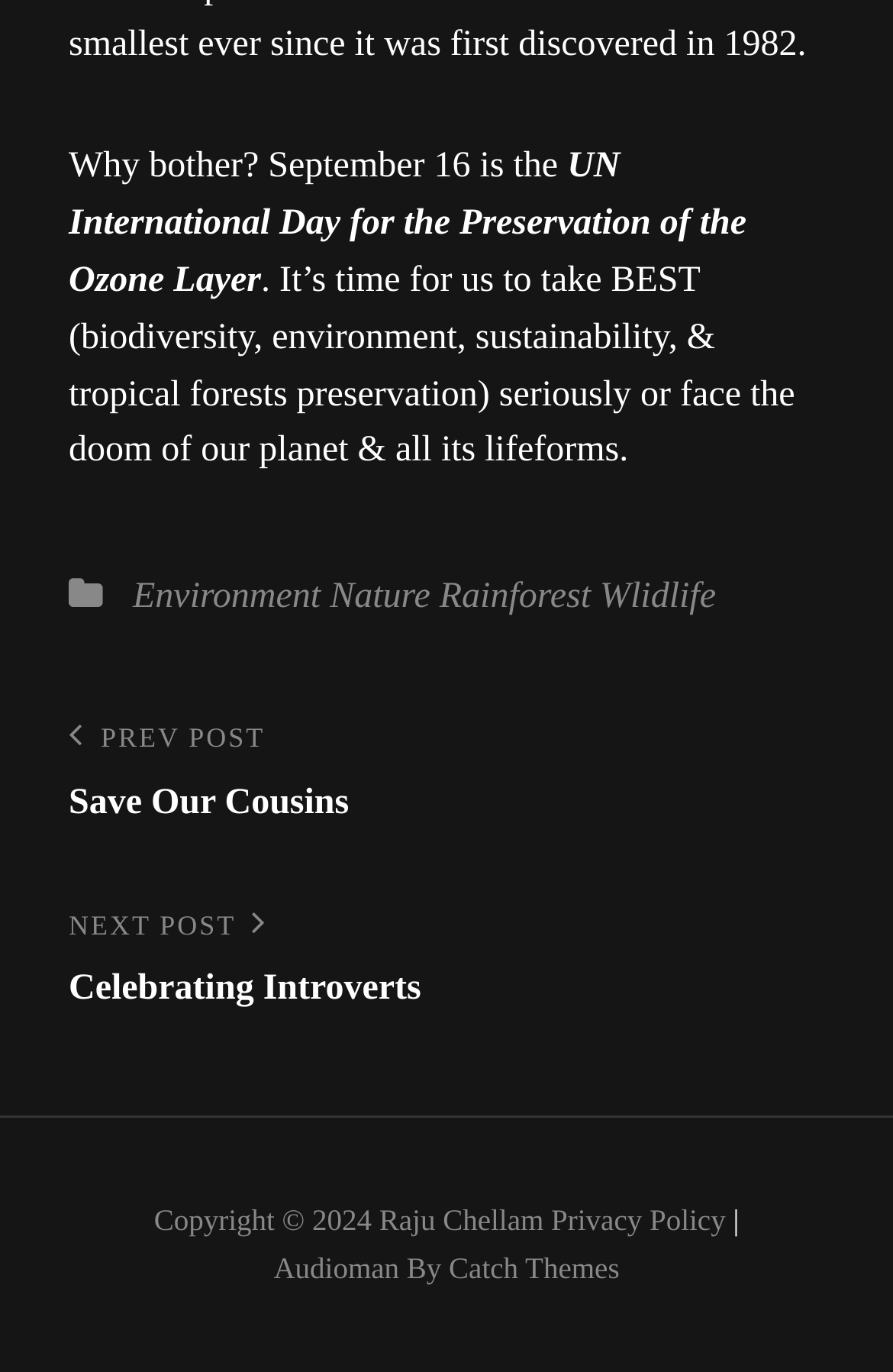What is the name of the theme provider?
Based on the image, answer the question with as much detail as possible.

The footer section of the webpage provides information about the theme provider, which is 'Audioman By Catch Themes'. This indicates that Catch Themes is the provider of the theme used on the webpage.